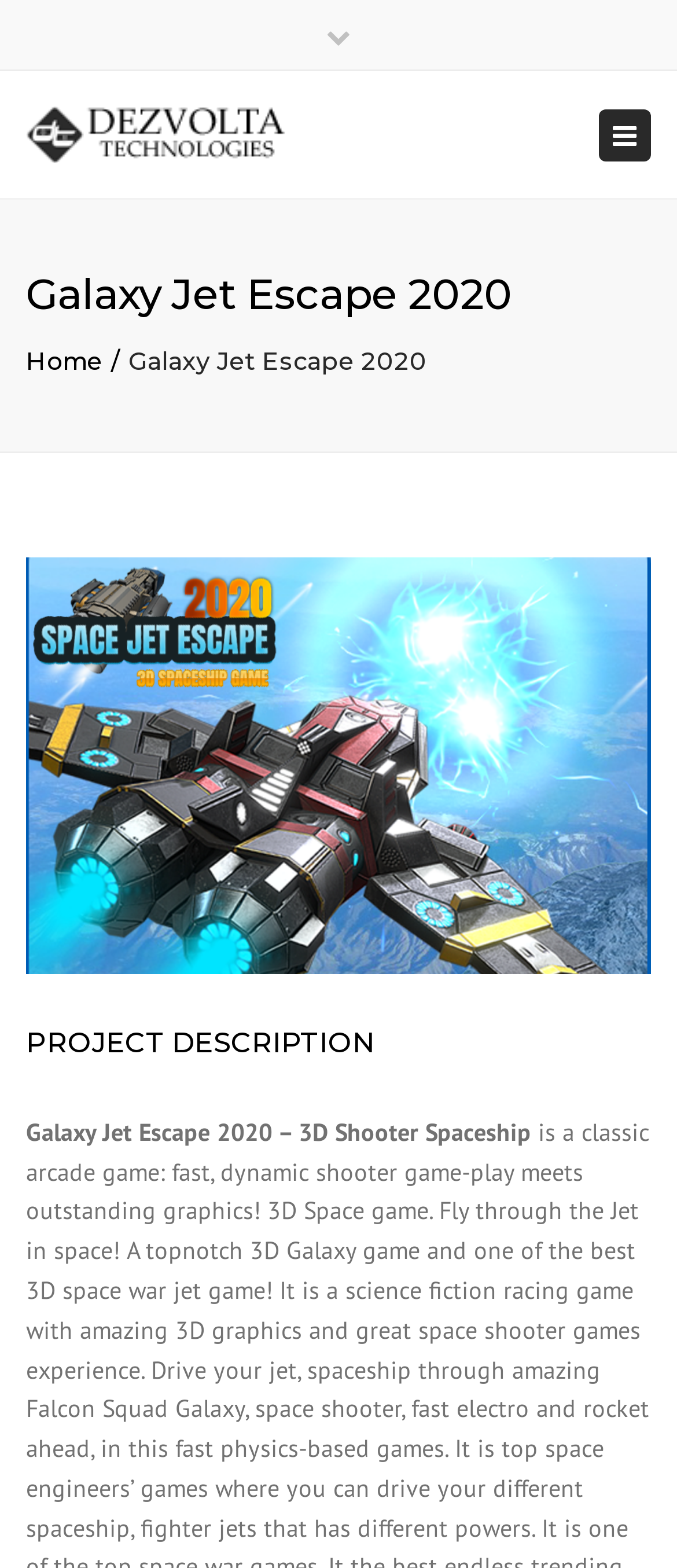Find the bounding box of the element with the following description: "Close top bar". The coordinates must be four float numbers between 0 and 1, formatted as [left, top, right, bottom].

[0.431, 0.004, 0.569, 0.044]